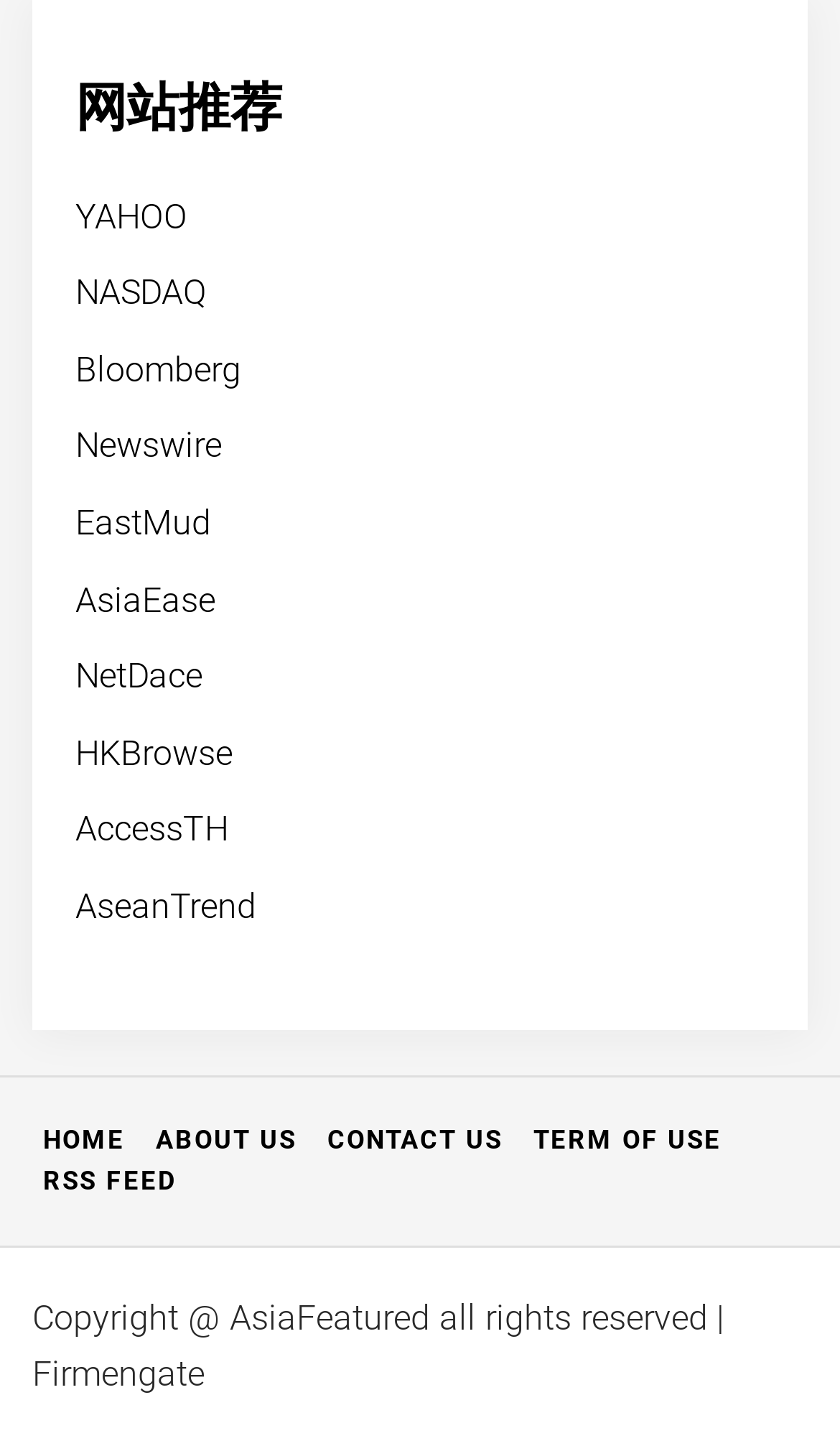Please identify the bounding box coordinates of the area that needs to be clicked to follow this instruction: "view RSS FEED".

[0.038, 0.804, 0.211, 0.832]